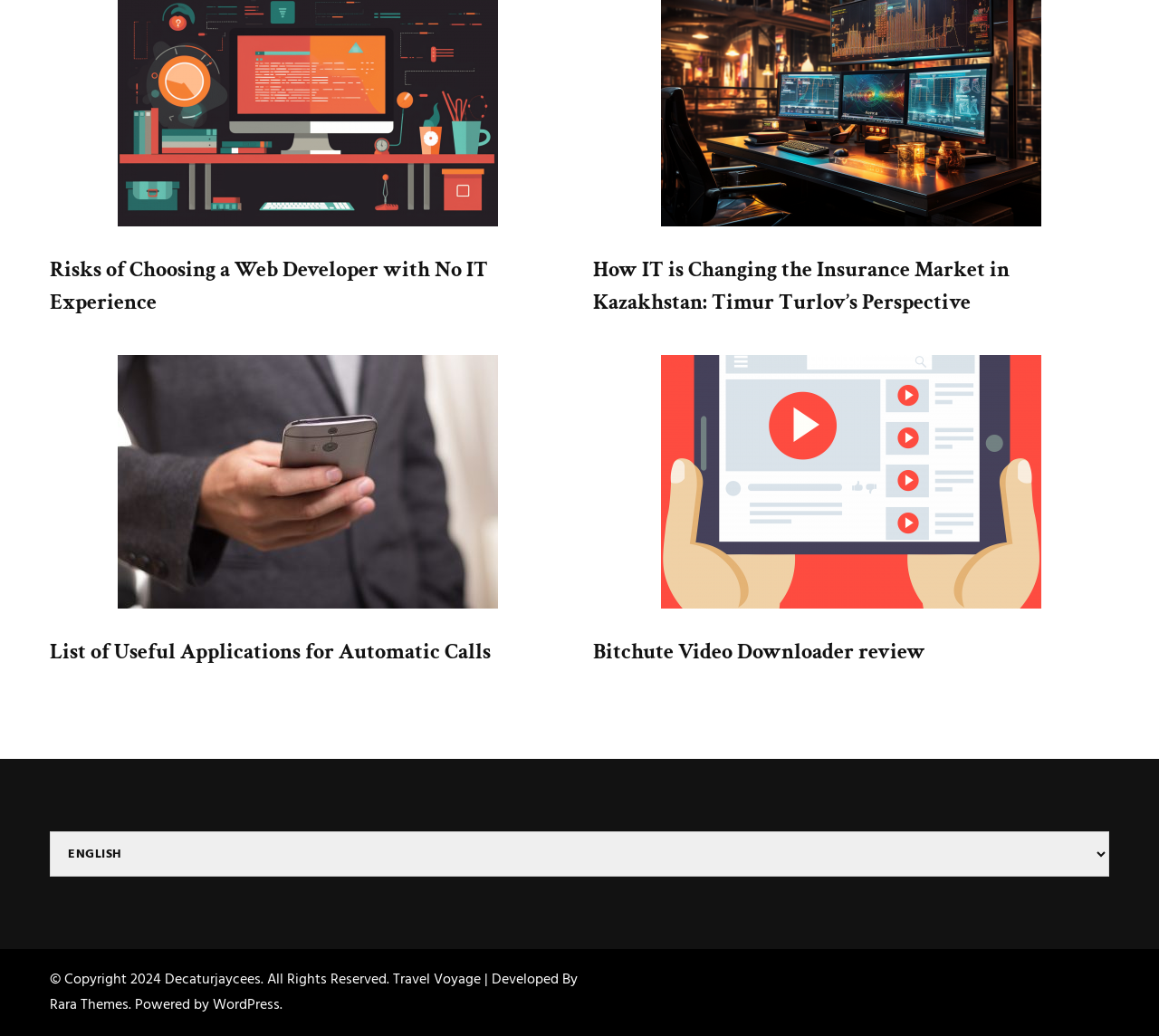Please find the bounding box for the UI component described as follows: "Bitchute Video Downloader review".

[0.512, 0.616, 0.798, 0.643]